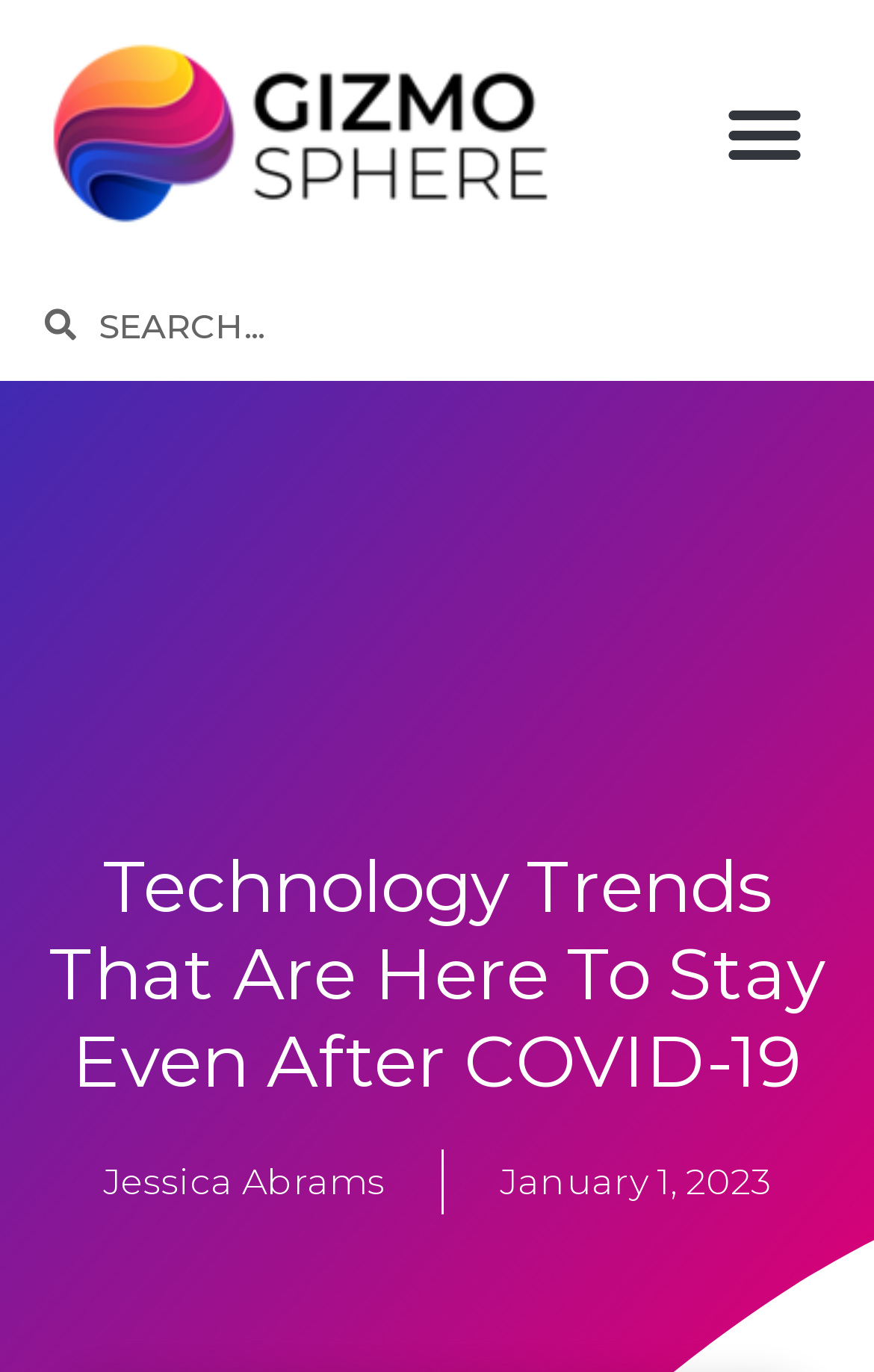What is the logo of the website?
Answer with a single word or phrase, using the screenshot for reference.

Gizmosphere logo